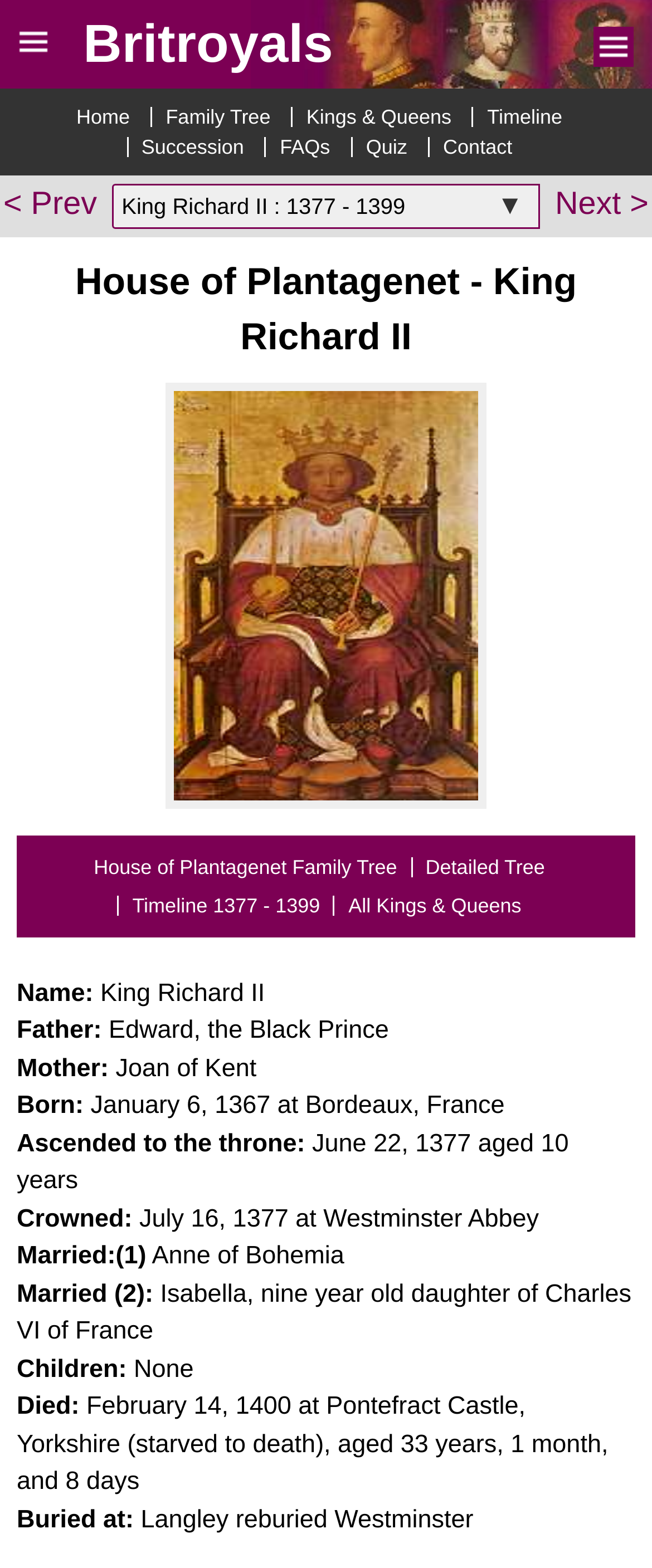Provide the bounding box coordinates for the UI element that is described by this text: "Kings & Queens". The coordinates should be in the form of four float numbers between 0 and 1: [left, top, right, bottom].

[0.447, 0.068, 0.713, 0.081]